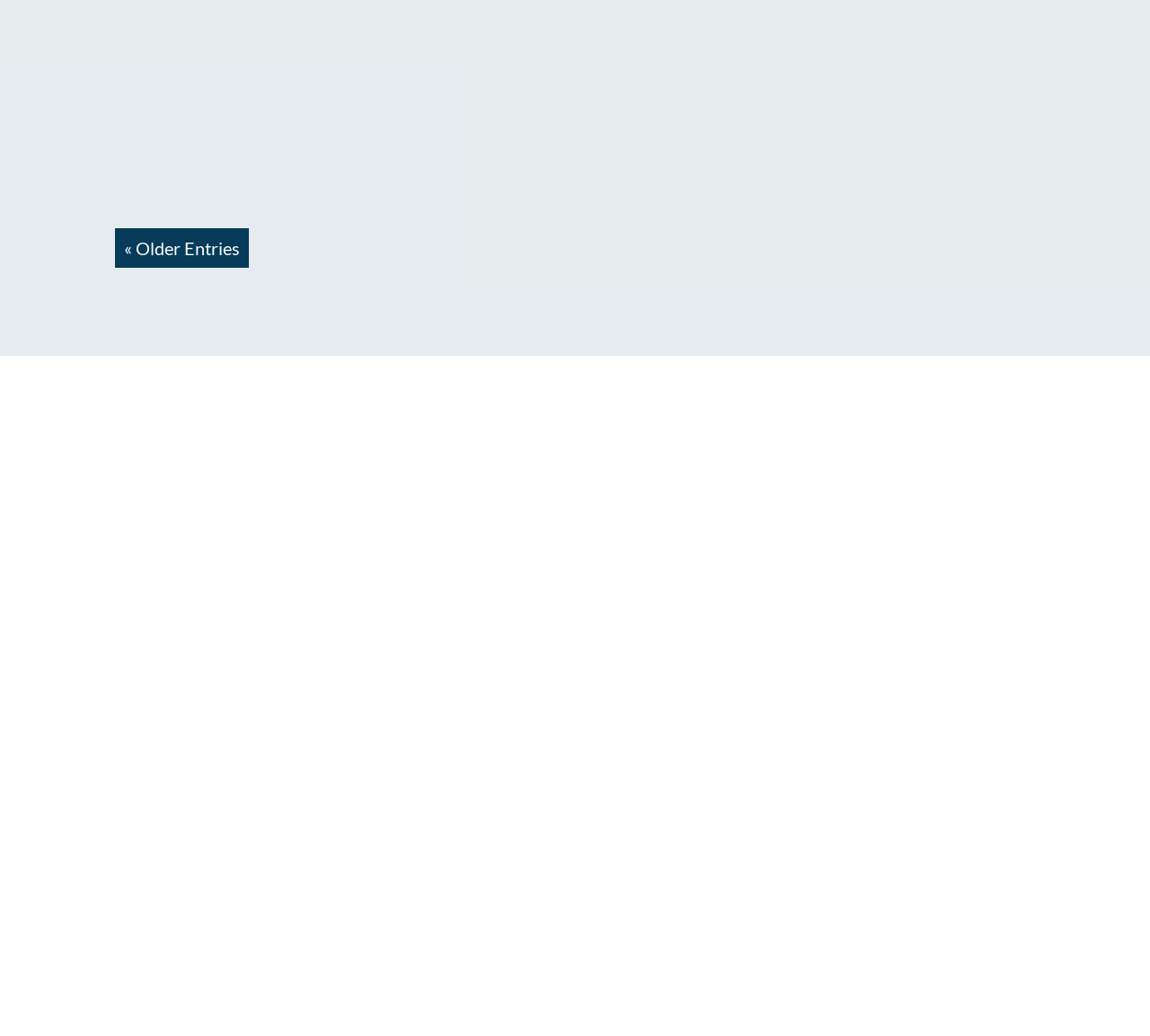What is the topic of the article?
Look at the image and provide a detailed response to the question.

The topic of the article can be determined by looking at the heading 'A SAILING HOLIDAY FOR CHRISTMAS: PERKS, TIPS & MAGIC FOR THE KIDS' which is the main title of the webpage.